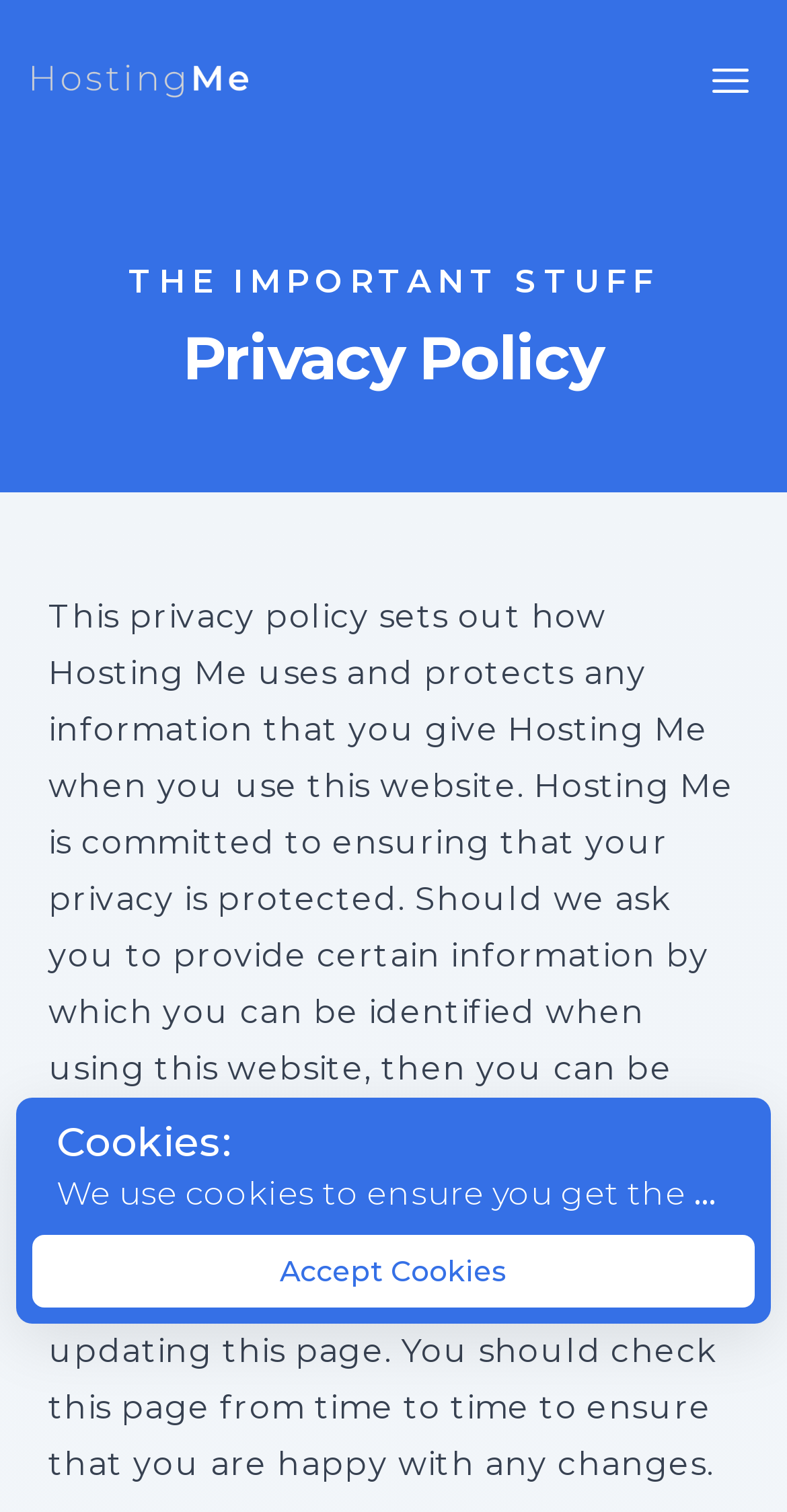What is the purpose of this webpage?
Use the image to give a comprehensive and detailed response to the question.

The purpose of this webpage can be inferred from the heading 'Privacy Policy' and the static text that follows, which explains how Hosting Me uses and protects user information.